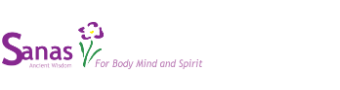What is the theme conveyed by the overall design?
Refer to the image and give a detailed answer to the question.

The overall design conveys a sense of tranquility and balance because the caption states that the design aligns with the themes of ancient wisdom in promoting wellness, and the use of a stylized illustration of a flower and a vibrant purple font suggests a calming and harmonious atmosphere.